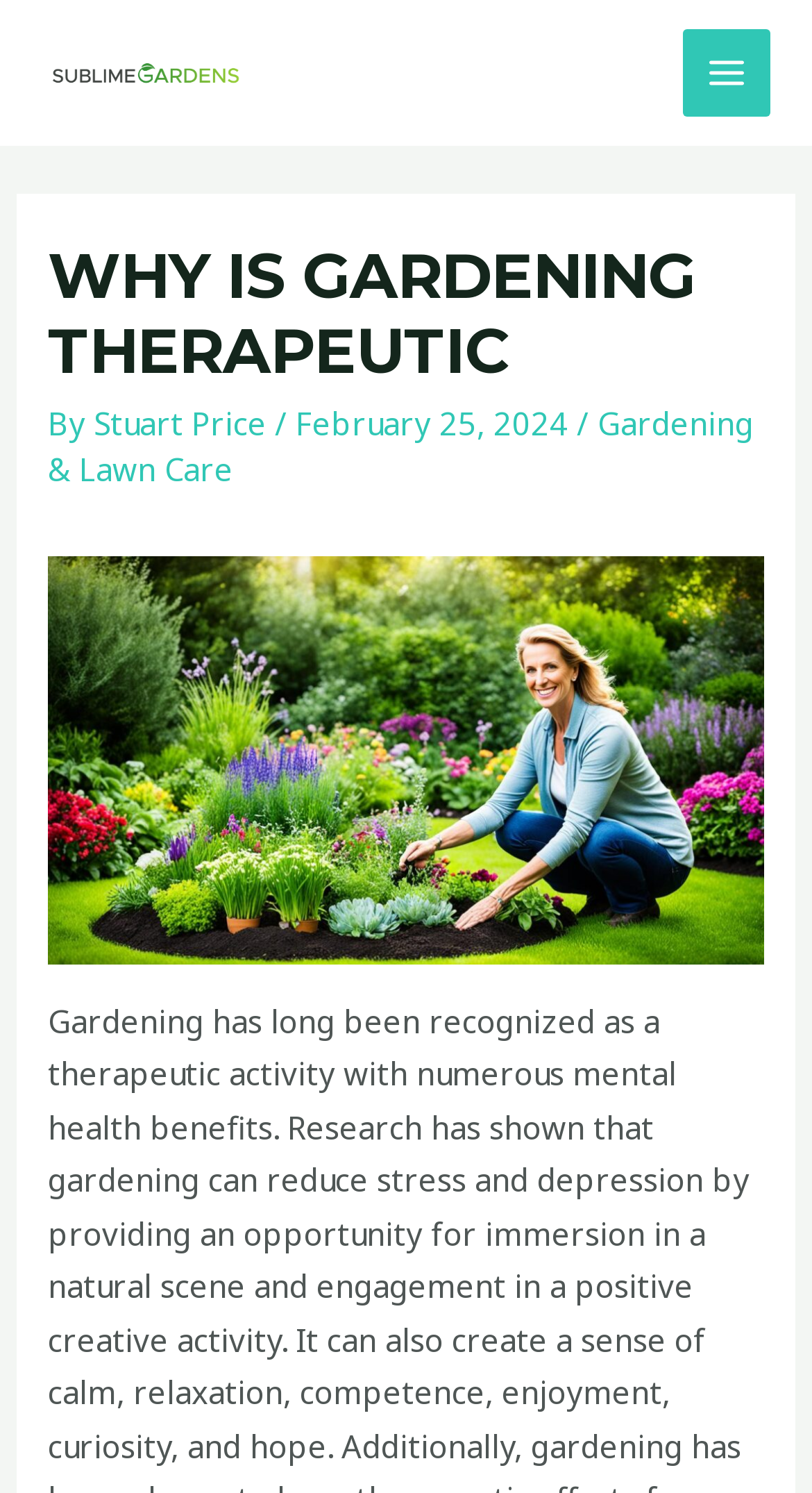What is the category of the article?
Refer to the image and give a detailed answer to the query.

I found the category of the article by examining the link element in the header section, which has the text 'Gardening & Lawn Care', indicating that the article belongs to this category.